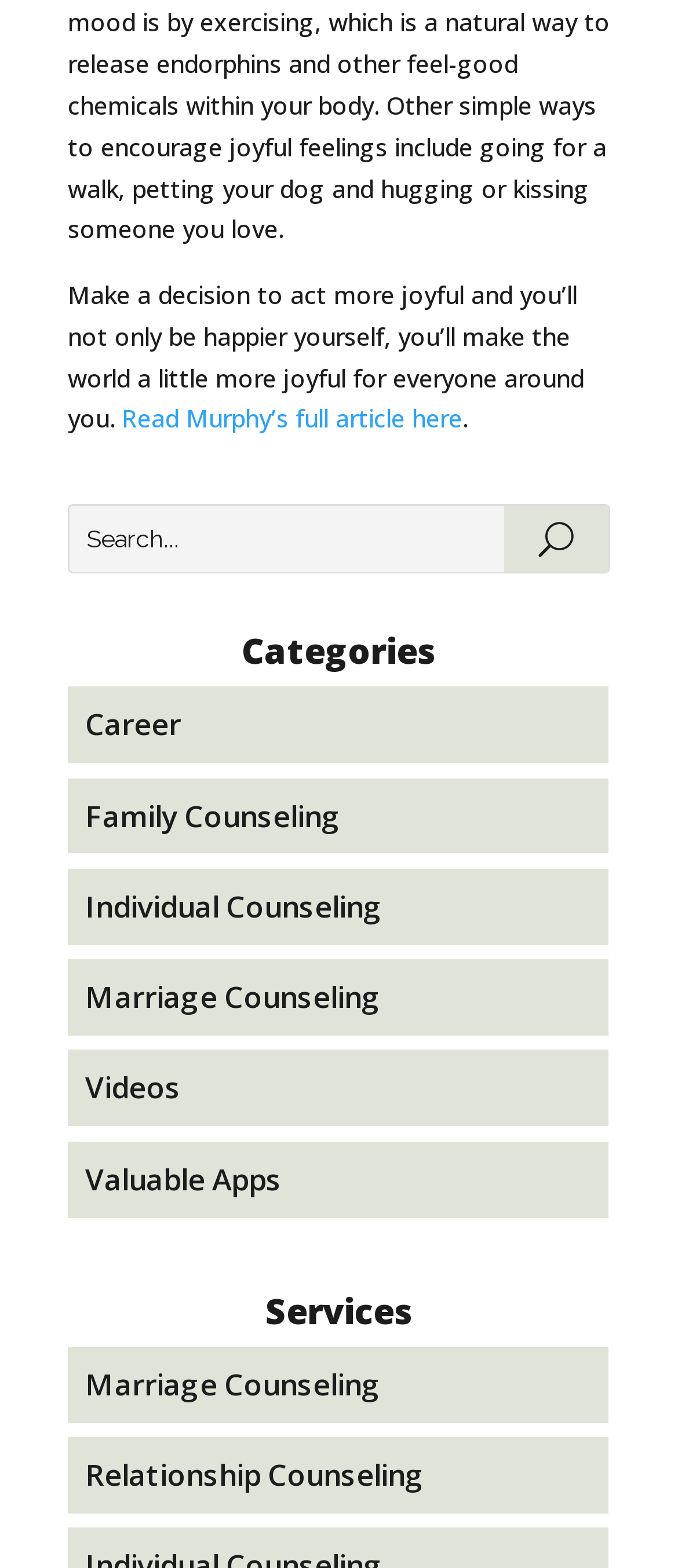Using the description: "Relationship Counseling", determine the UI element's bounding box coordinates. Ensure the coordinates are in the format of four float numbers between 0 and 1, i.e., [left, top, right, bottom].

[0.126, 0.928, 0.626, 0.953]